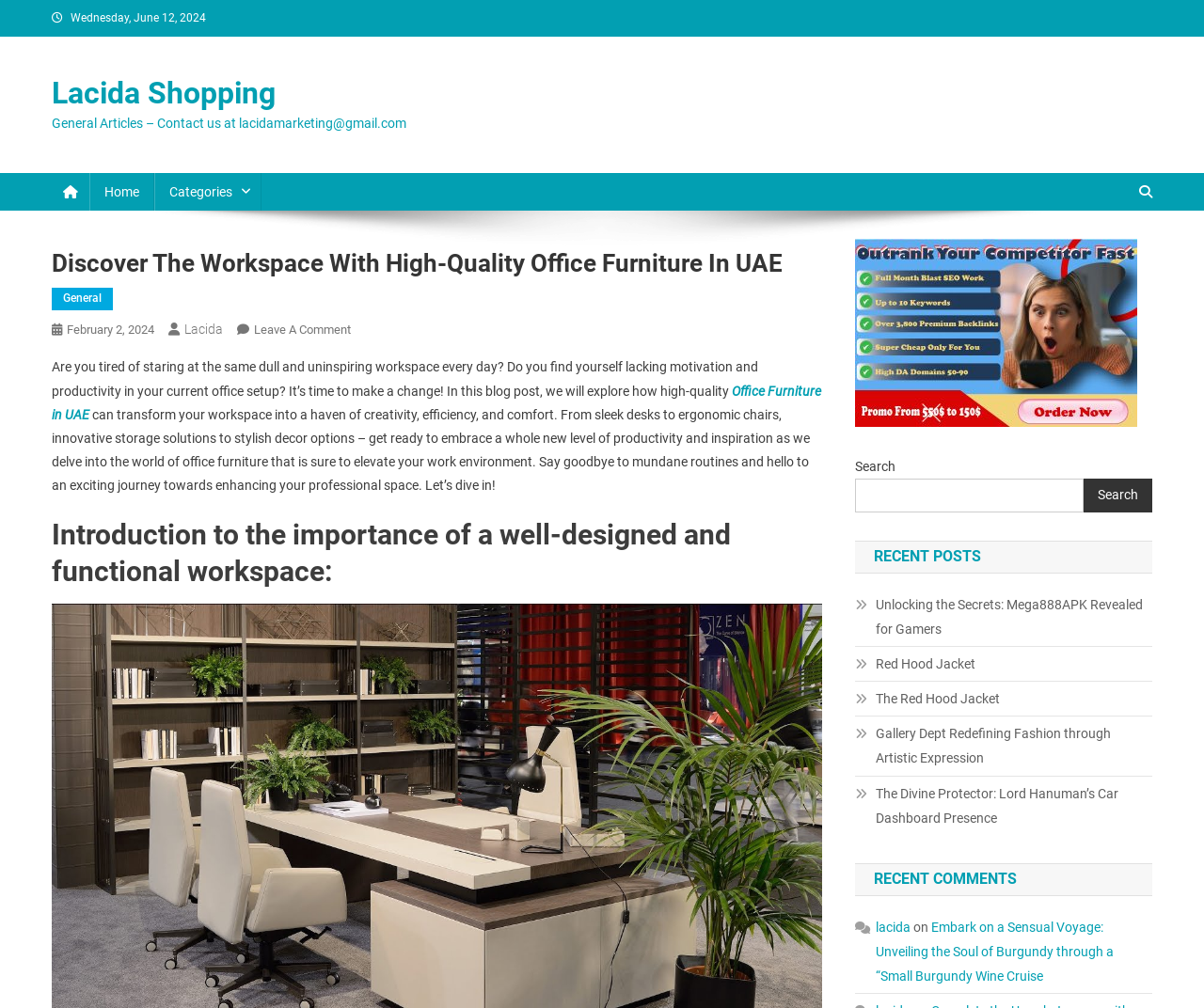Locate the bounding box coordinates of the element I should click to achieve the following instruction: "View recent posts".

[0.71, 0.536, 0.957, 0.569]